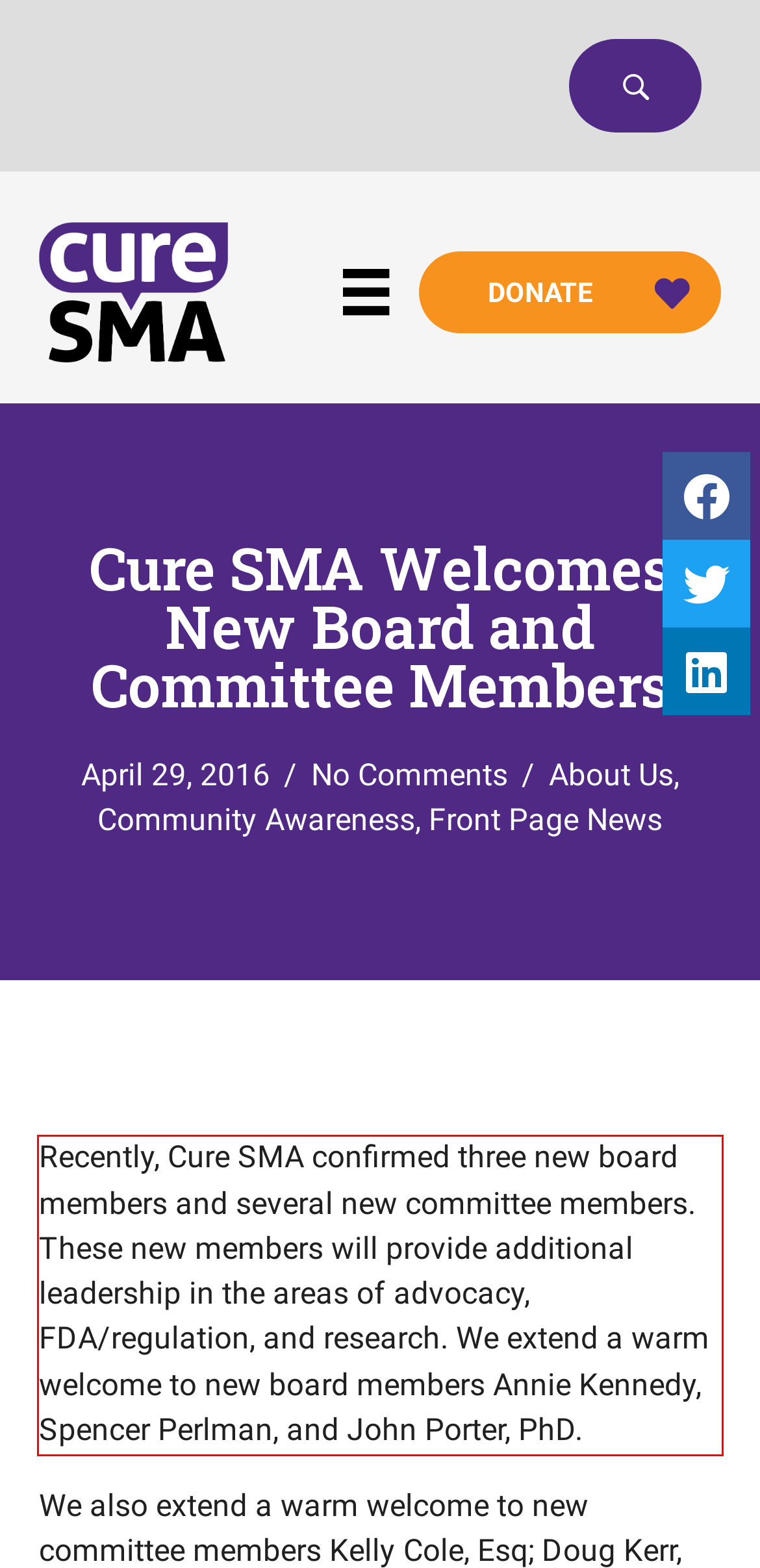Examine the webpage screenshot and use OCR to obtain the text inside the red bounding box.

Recently, Cure SMA confirmed three new board members and several new committee members. These new members will provide additional leadership in the areas of advocacy, FDA/regulation, and research. We extend a warm welcome to new board members Annie Kennedy, Spencer Perlman, and John Porter, PhD.